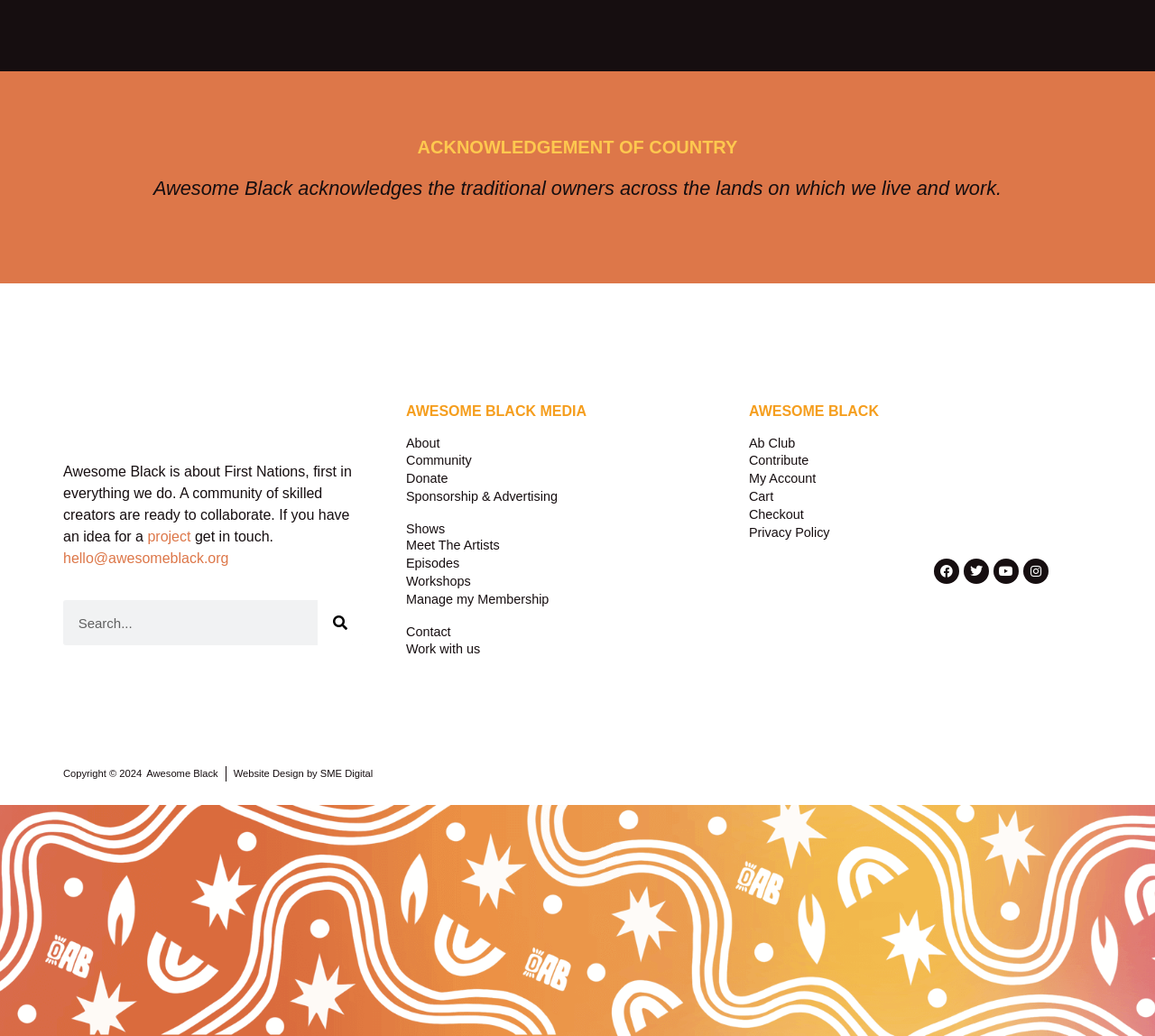What is the theme of the website?
Use the information from the image to give a detailed answer to the question.

The theme of the website can be inferred from the acknowledgement of country and the statement 'Awesome Black is about First Nations, first in everything we do.' which suggests that the website is focused on promoting and supporting First Nations people and culture.